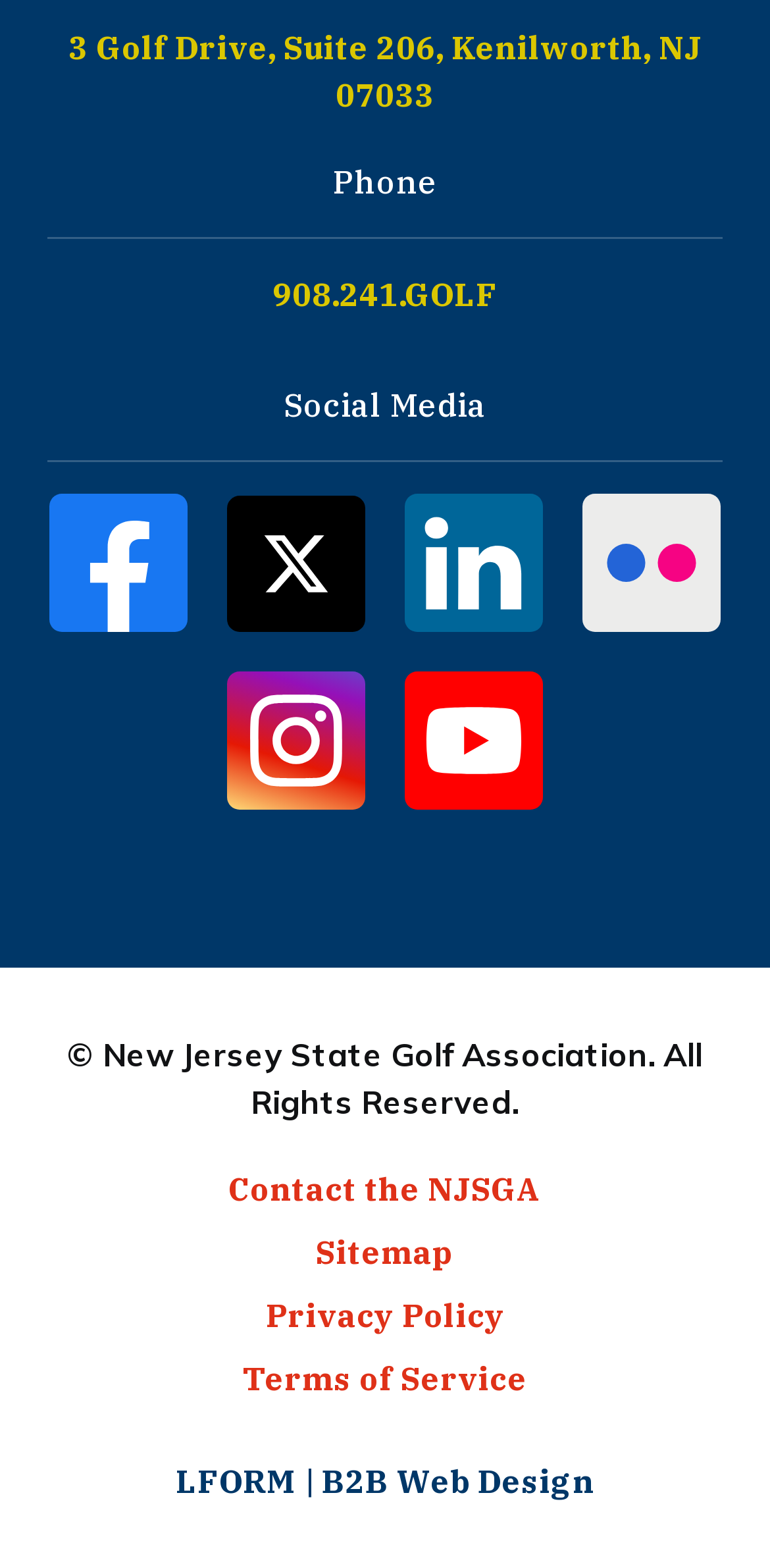Please specify the bounding box coordinates of the clickable section necessary to execute the following command: "Go to the sitemap".

[0.41, 0.786, 0.59, 0.812]